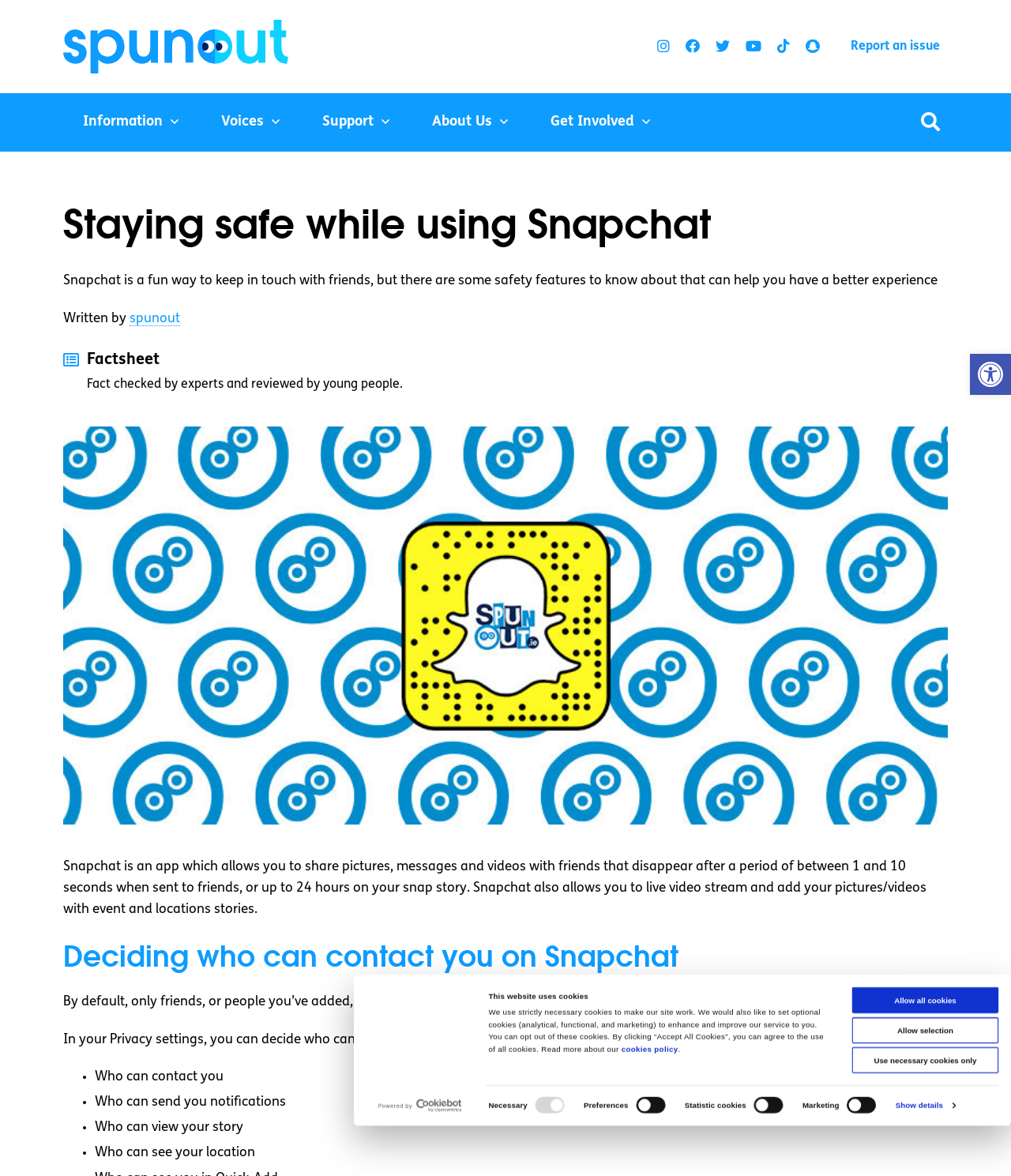What can you decide in your Privacy settings on Snapchat?
Based on the screenshot, give a detailed explanation to answer the question.

According to the webpage, in your Privacy settings on Snapchat, you can decide who can contact you, including who can send you notifications, who can view your story, and who can see your location.